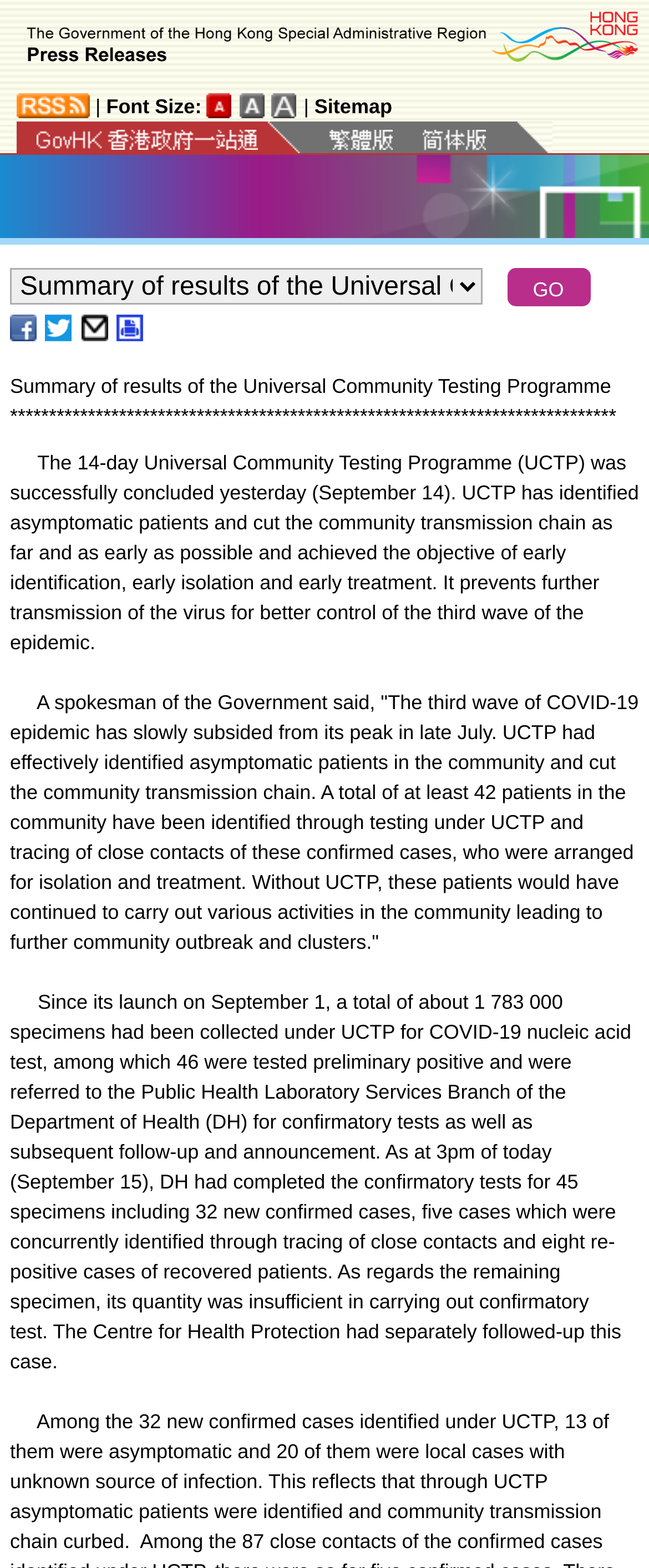Determine the bounding box coordinates for the region that must be clicked to execute the following instruction: "Click the 'Brand Hong Kong' link".

[0.75, 0.005, 0.99, 0.041]